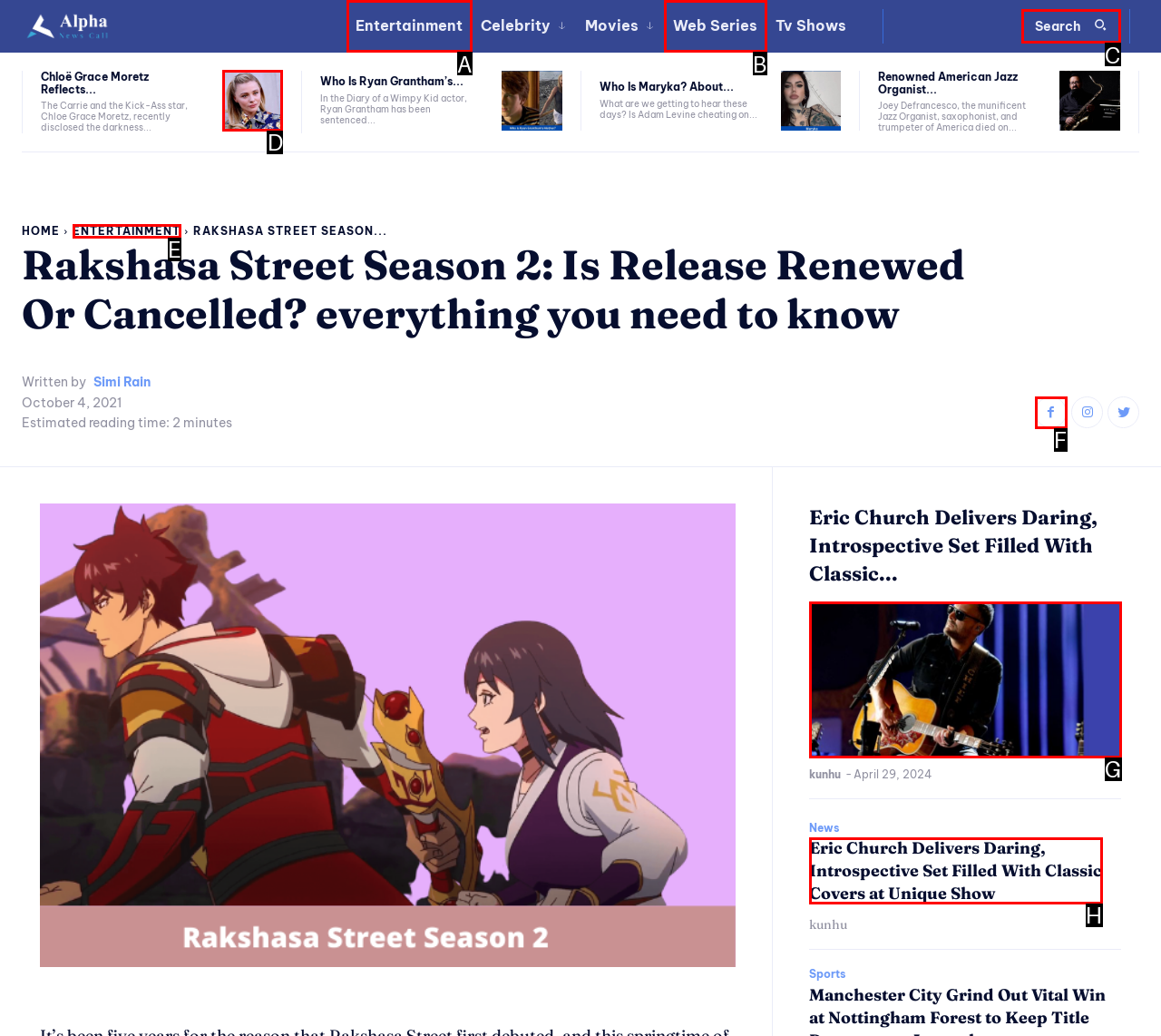Given the task: Search for something, tell me which HTML element to click on.
Answer with the letter of the correct option from the given choices.

C